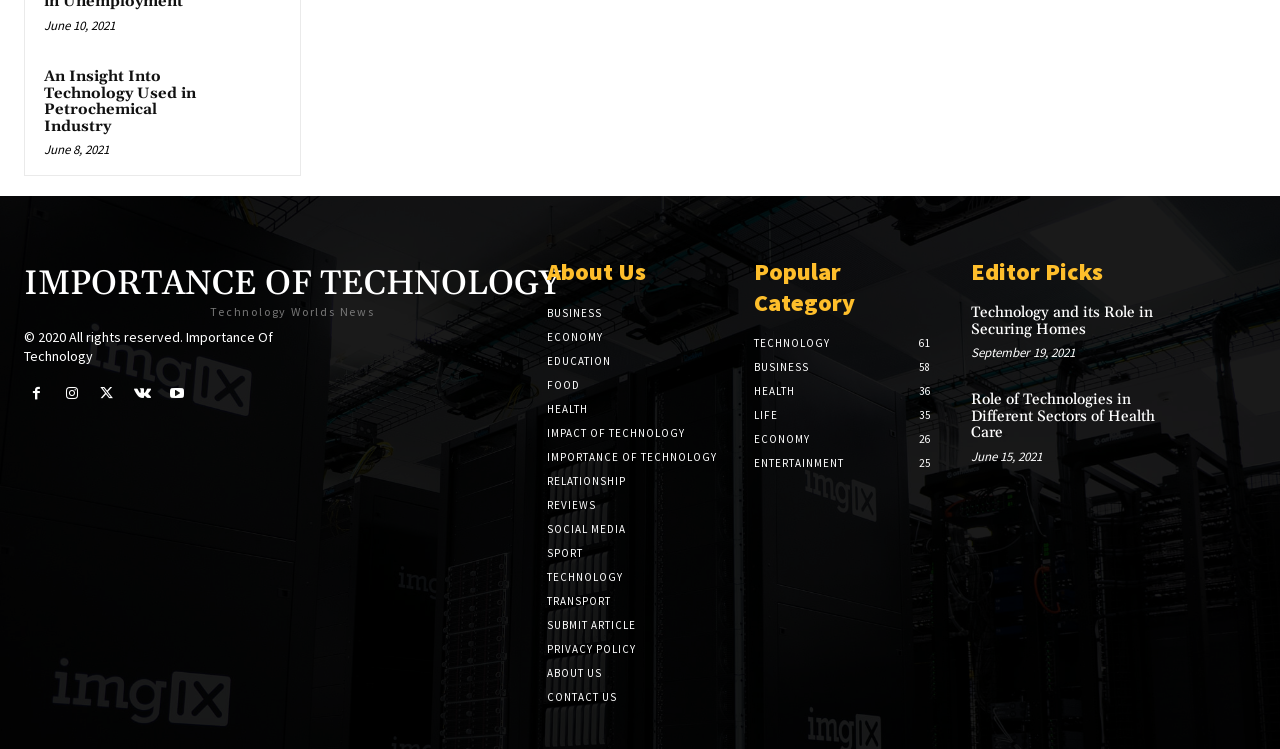Respond to the following question using a concise word or phrase: 
How many links are there in the sidebar?

15